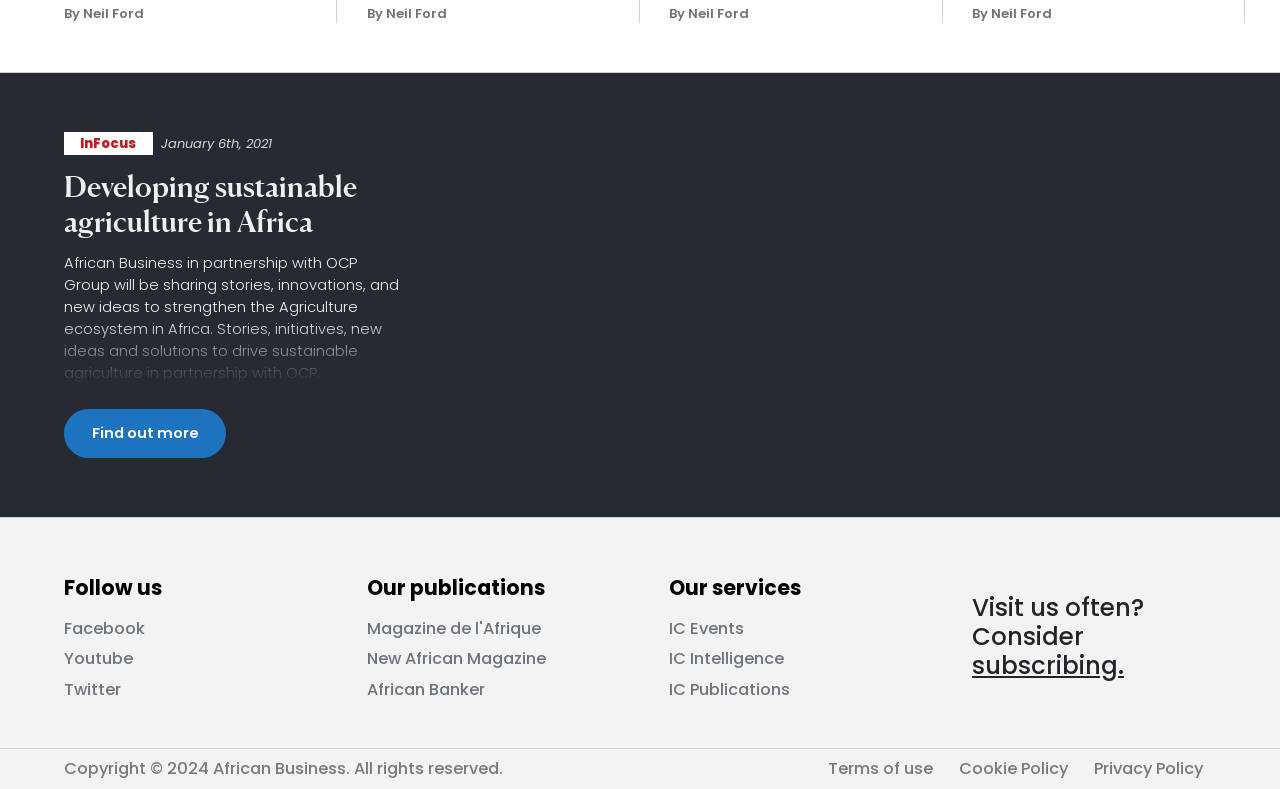Pinpoint the bounding box coordinates of the clickable element to carry out the following instruction: "View Terms of use."

[0.647, 0.959, 0.729, 0.988]